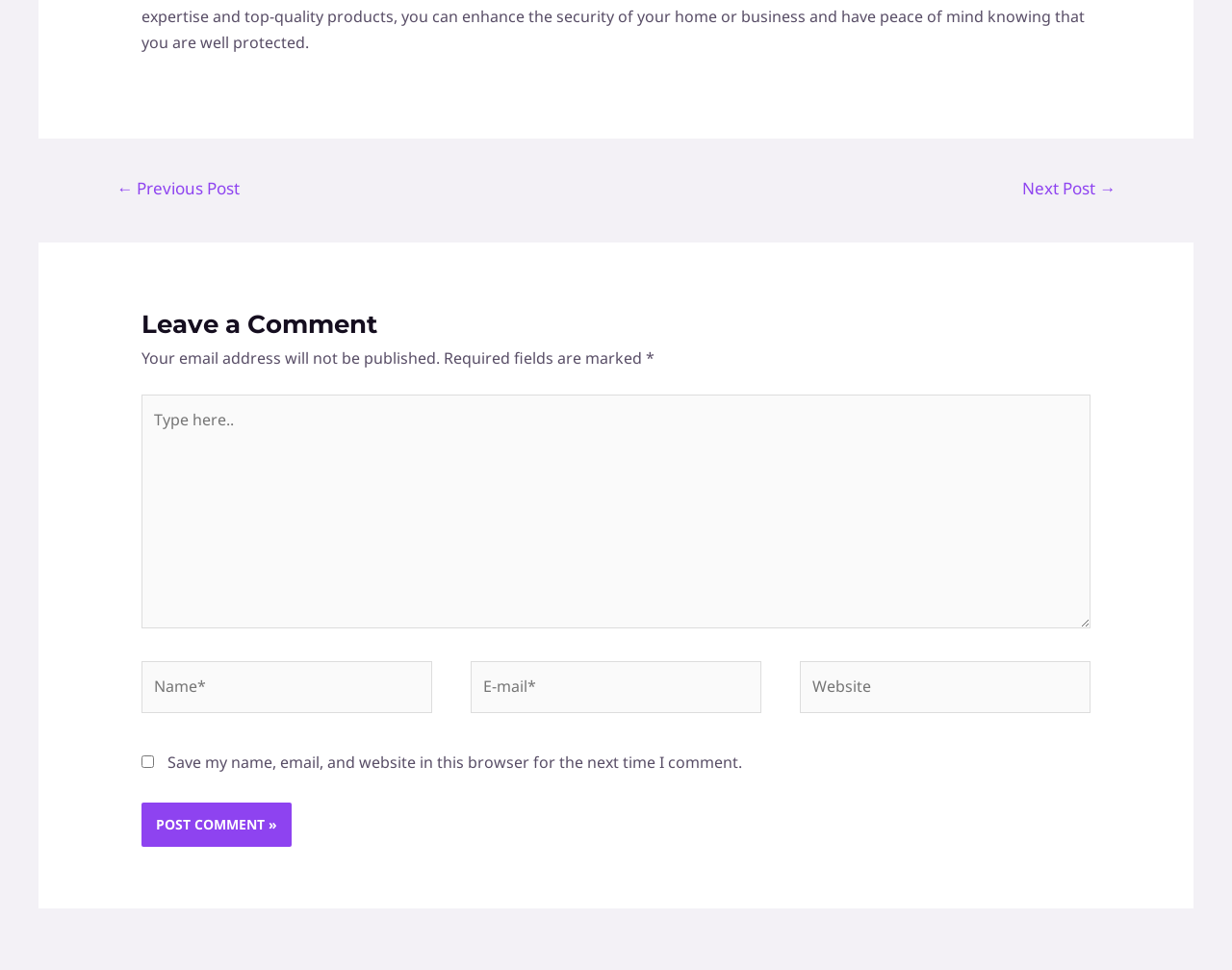Provide a single word or phrase to answer the given question: 
What is required to post a comment?

Name and E-mail